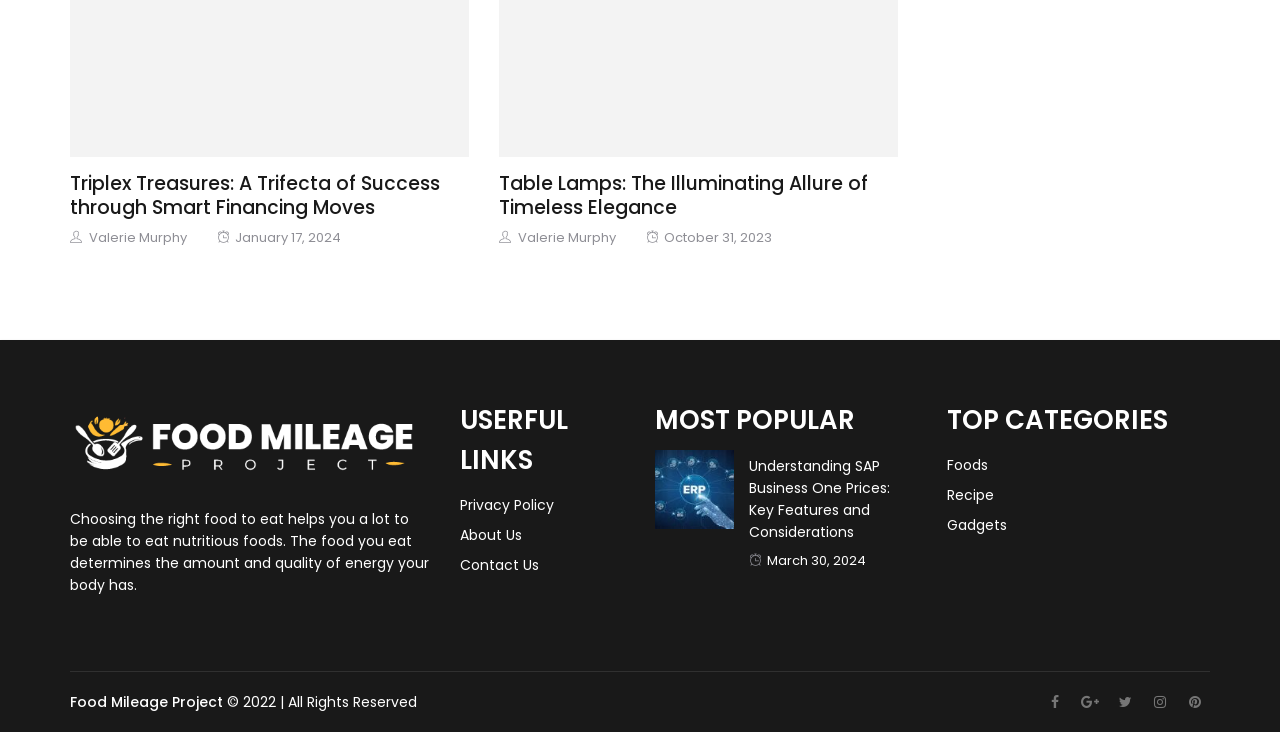What is the purpose of the image 'post-image'?
Please use the image to provide a one-word or short phrase answer.

Illustrating an article